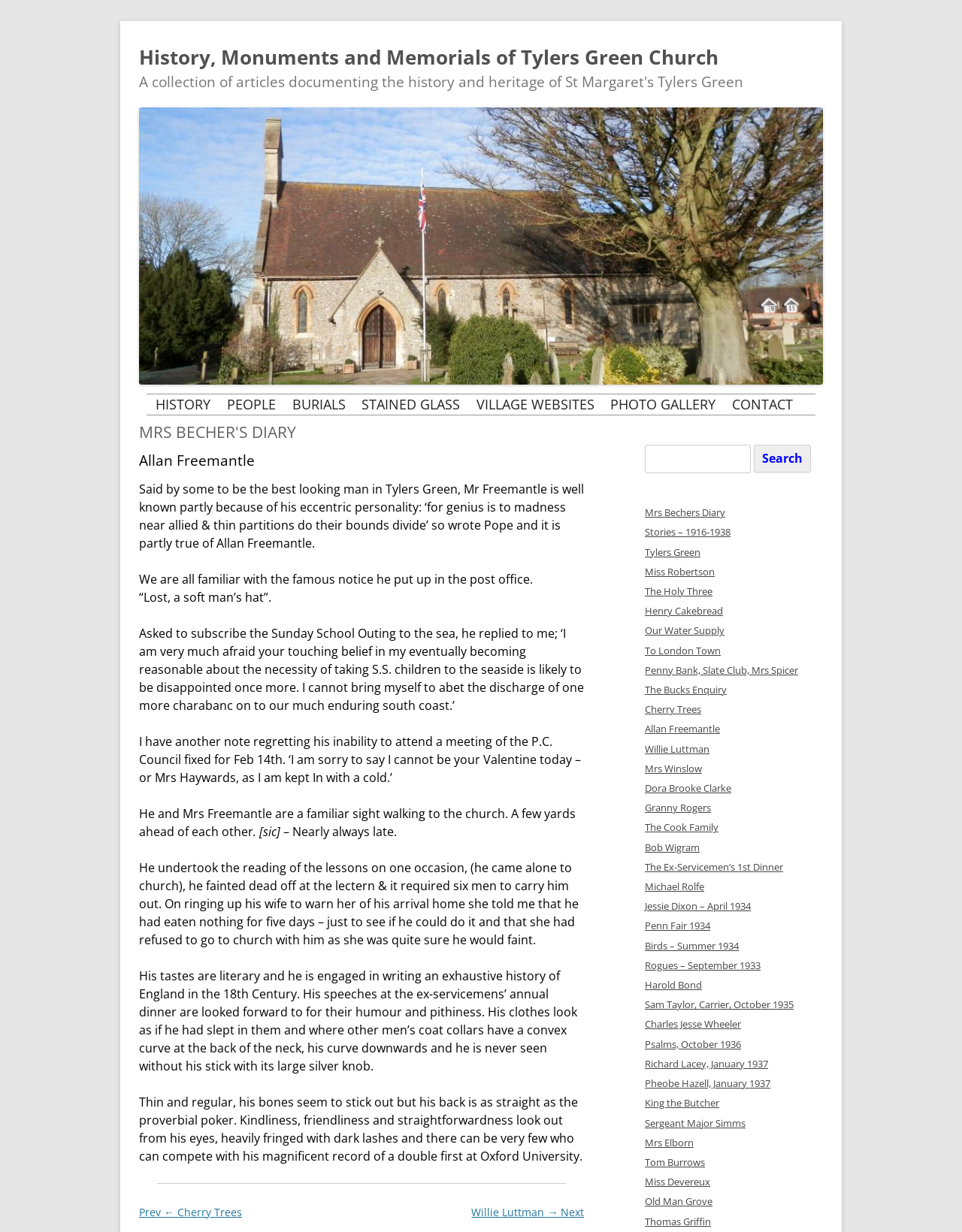What is the name of the person described as 'the best looking man in Tylers Green'?
With the help of the image, please provide a detailed response to the question.

The webpage describes Allan Freemantle as 'said by some to be the best looking man in Tylers Green', indicating that he is the person being referred to.